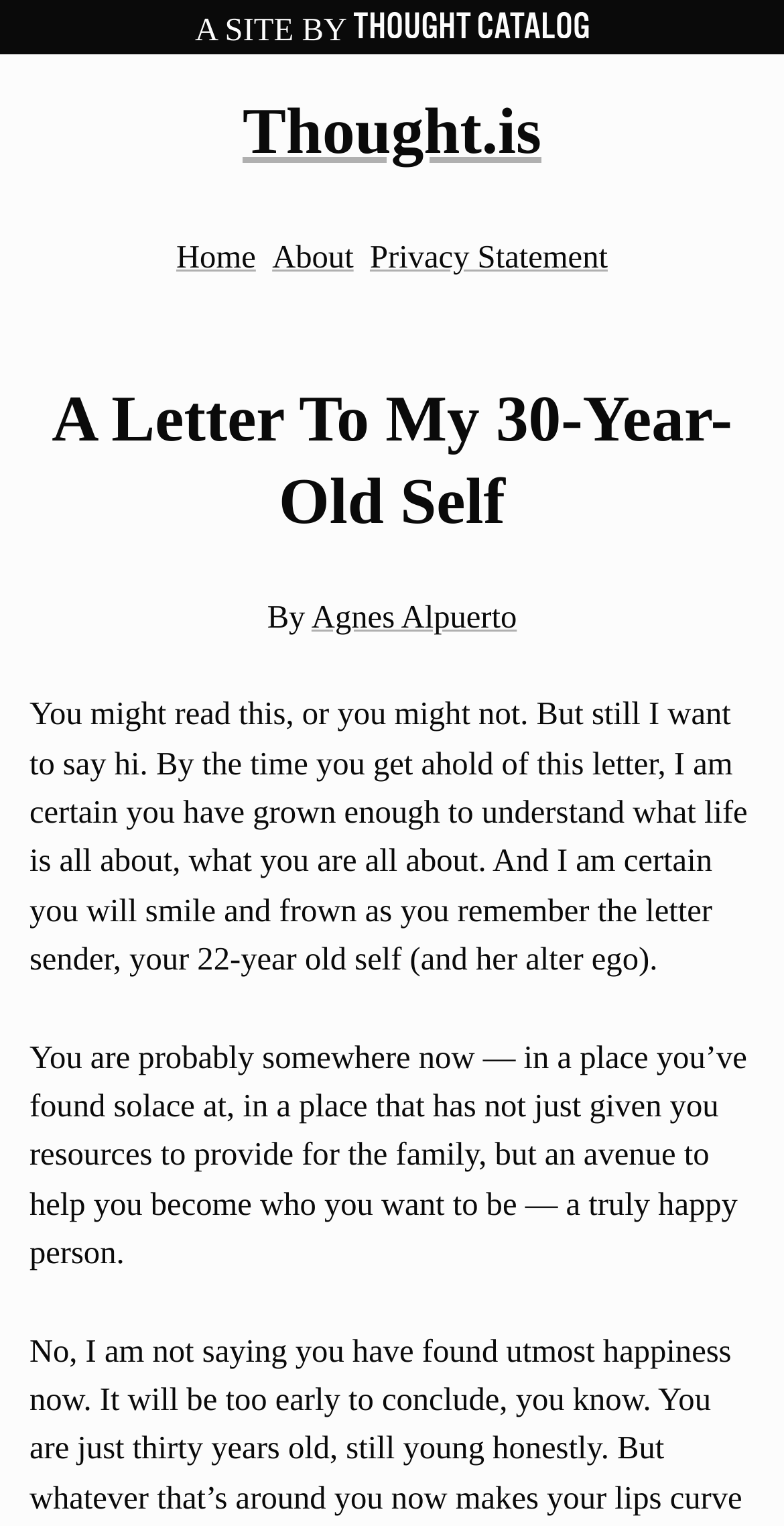Using the webpage screenshot and the element description Agnes Alpuerto, determine the bounding box coordinates. Specify the coordinates in the format (top-left x, top-left y, bottom-right x, bottom-right y) with values ranging from 0 to 1.

[0.397, 0.392, 0.659, 0.416]